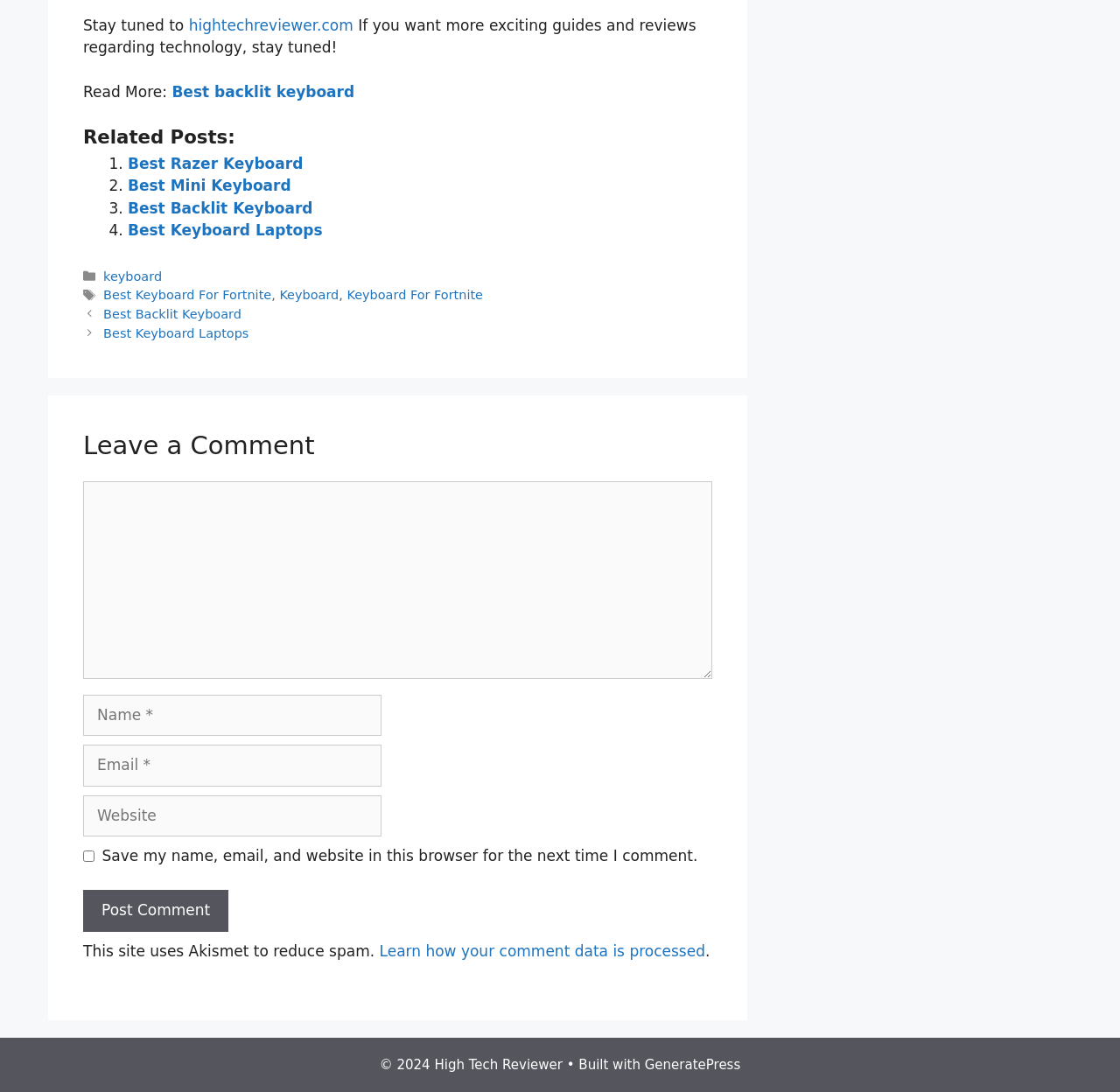Please predict the bounding box coordinates of the element's region where a click is necessary to complete the following instruction: "Read more about the best backlit keyboard". The coordinates should be represented by four float numbers between 0 and 1, i.e., [left, top, right, bottom].

[0.153, 0.076, 0.317, 0.092]